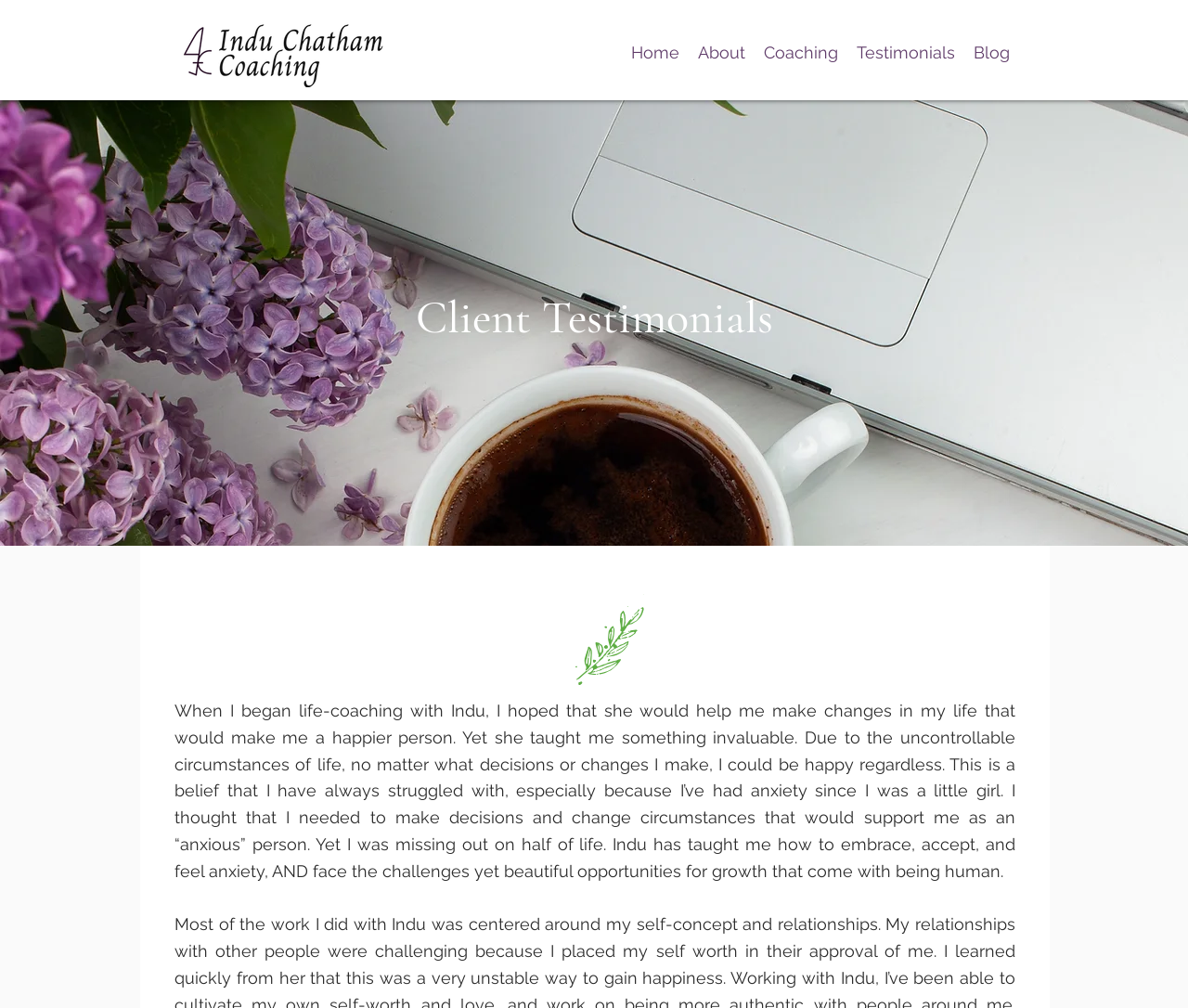What is the main topic of this webpage?
Please provide a single word or phrase based on the screenshot.

Client Testimonials